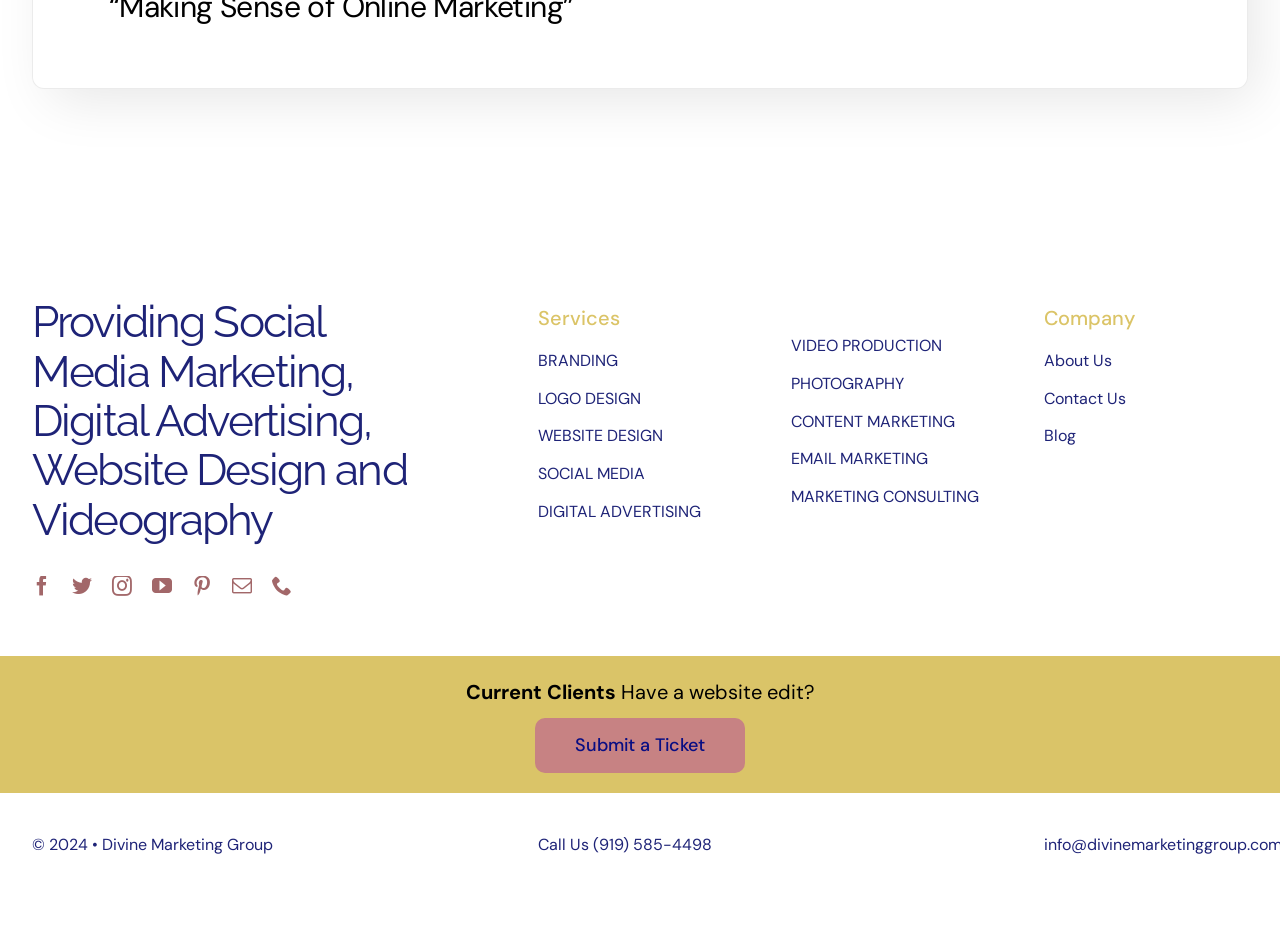Find and specify the bounding box coordinates that correspond to the clickable region for the instruction: "Call Us".

[0.42, 0.88, 0.556, 0.902]